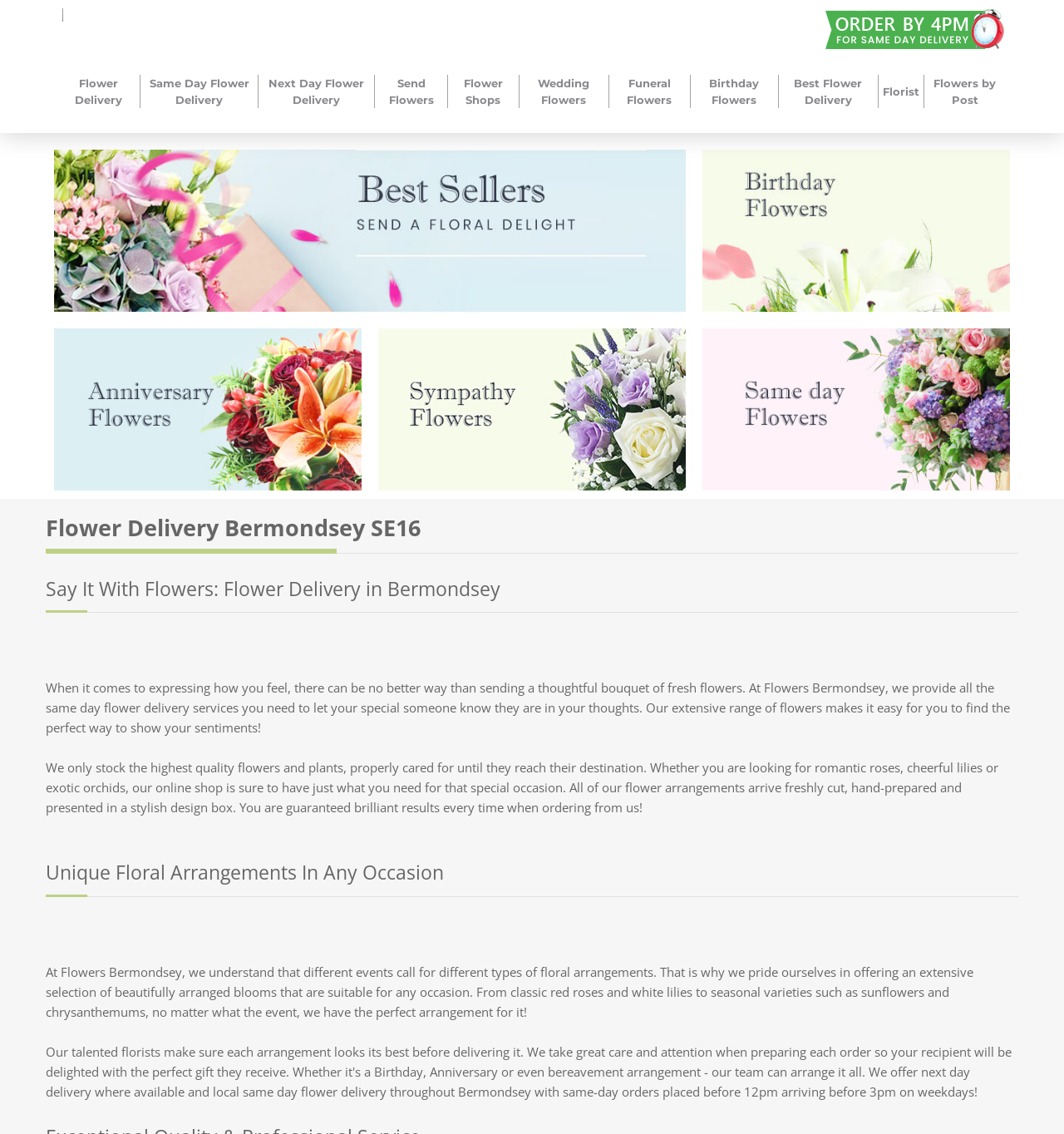Using the image as a reference, answer the following question in as much detail as possible:
What is the main service provided by Flowers Bermondsey?

Based on the webpage content, specifically the heading 'Flower Delivery Bermondsey SE16' and the text 'At Flowers Bermondsey, we provide all the same day flower delivery services you need to let your special someone know they are in your thoughts.', it is clear that the main service provided by Flowers Bermondsey is flower delivery.